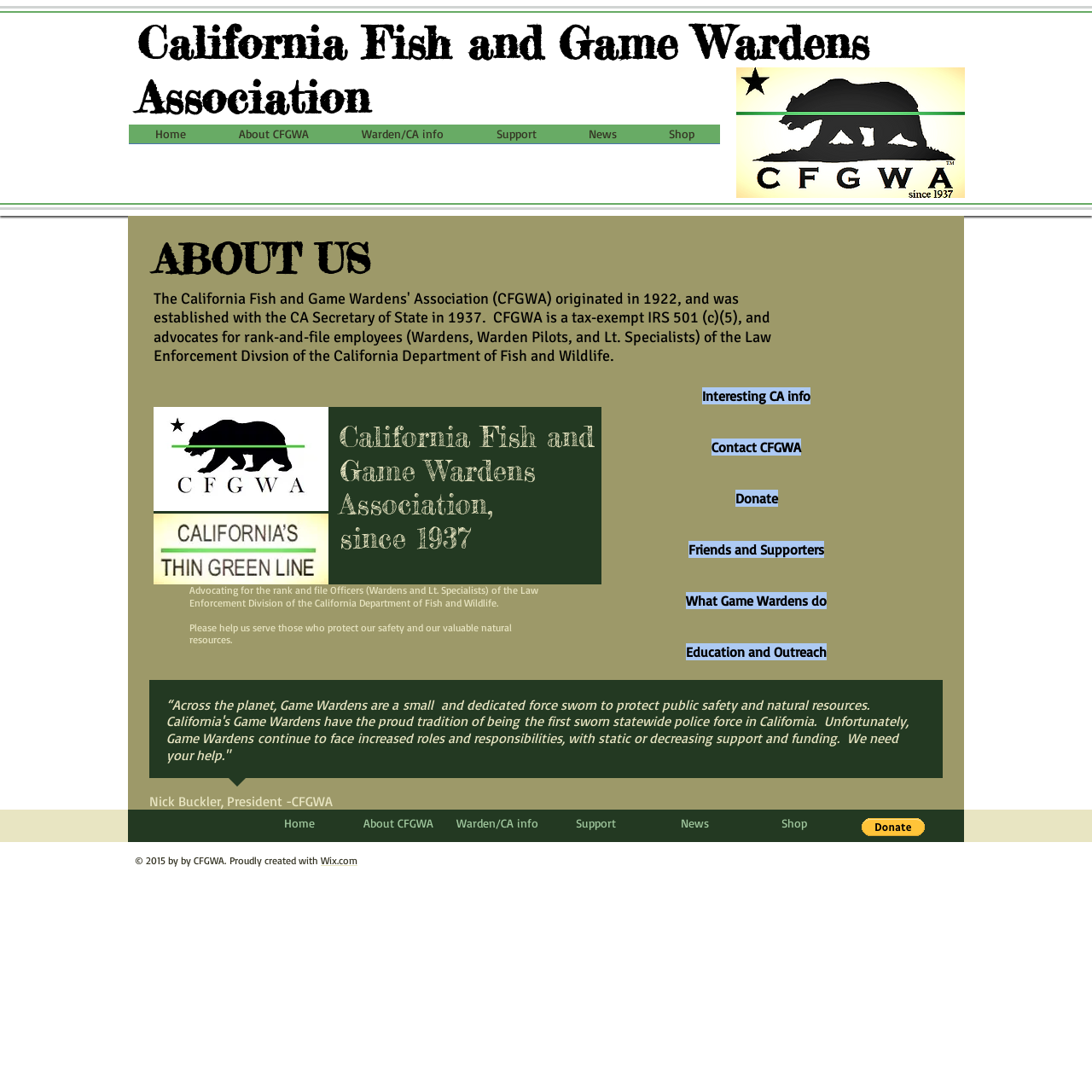Identify the bounding box coordinates for the element you need to click to achieve the following task: "Donate via PayPal". The coordinates must be four float values ranging from 0 to 1, formatted as [left, top, right, bottom].

[0.789, 0.749, 0.847, 0.766]